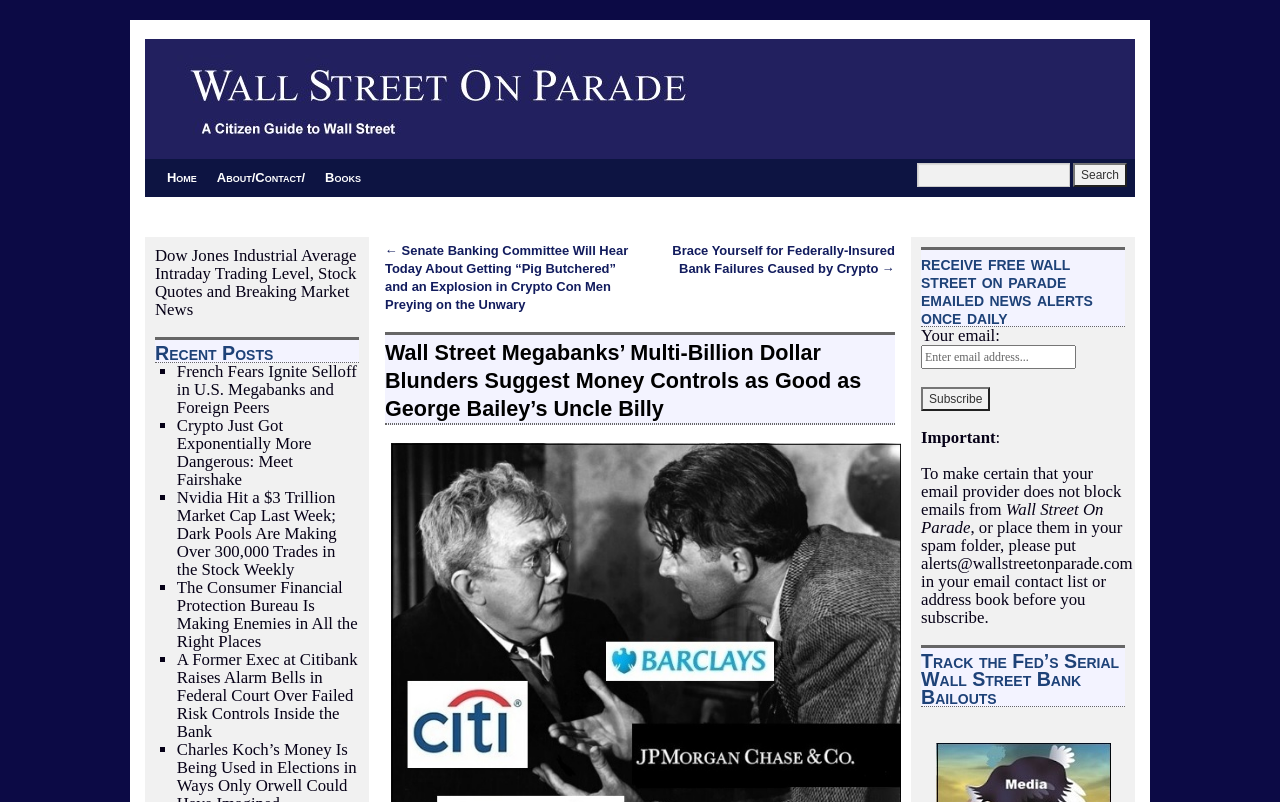Can you find the bounding box coordinates for the element to click on to achieve the instruction: "Search for something"?

[0.716, 0.203, 0.836, 0.233]